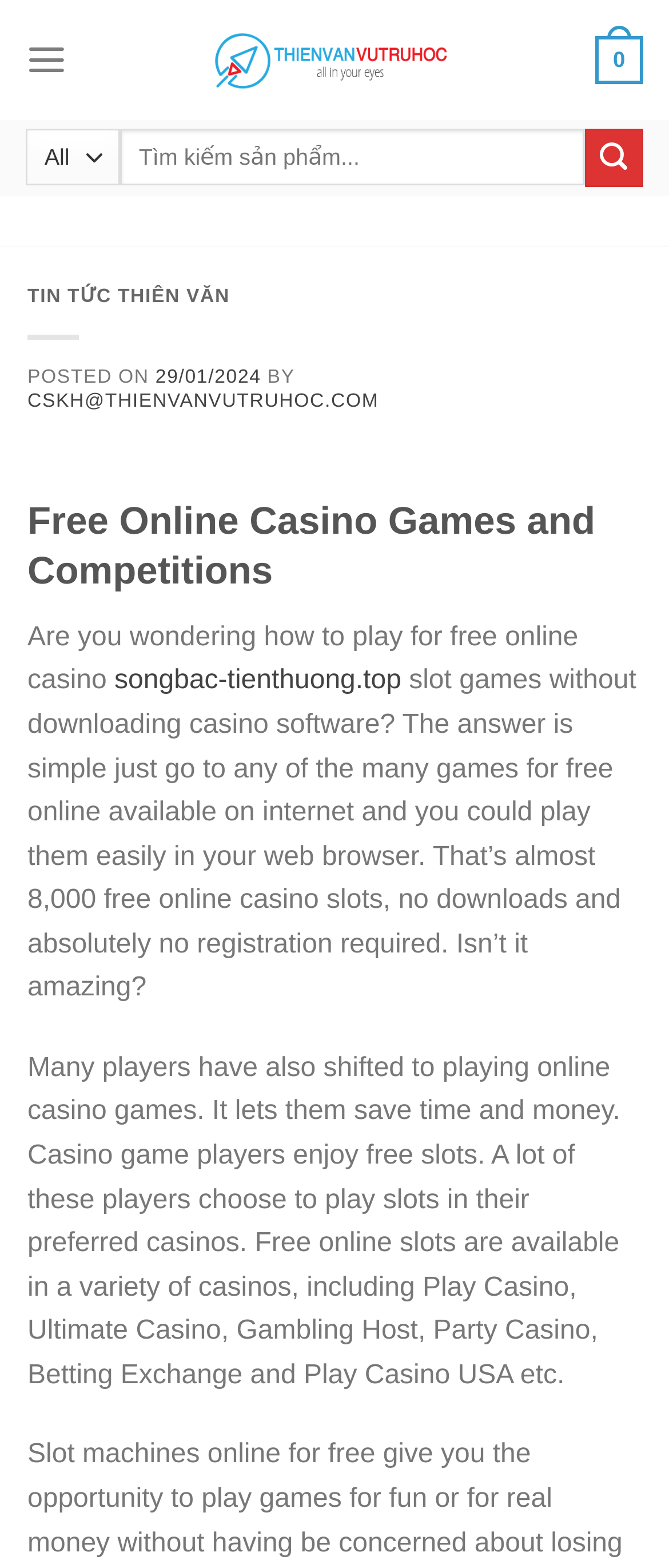Using a single word or phrase, answer the following question: 
What is the name of the first casino mentioned?

Play Casino